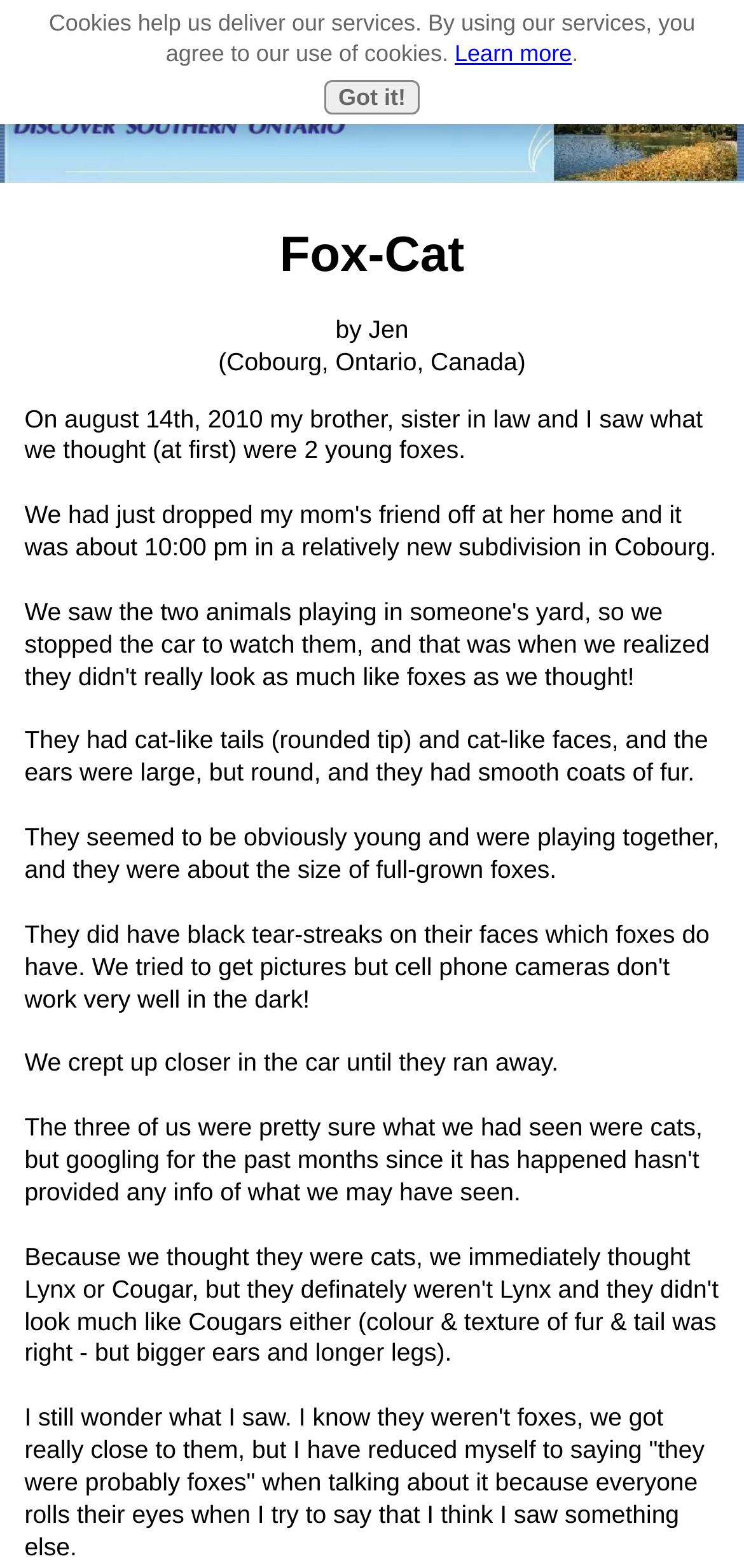Where is the author from?
Kindly offer a detailed explanation using the data available in the image.

The author is from Cobourg, Ontario, Canada, as mentioned in the text '(Cobourg, Ontario, Canada)' which is part of the author's description.